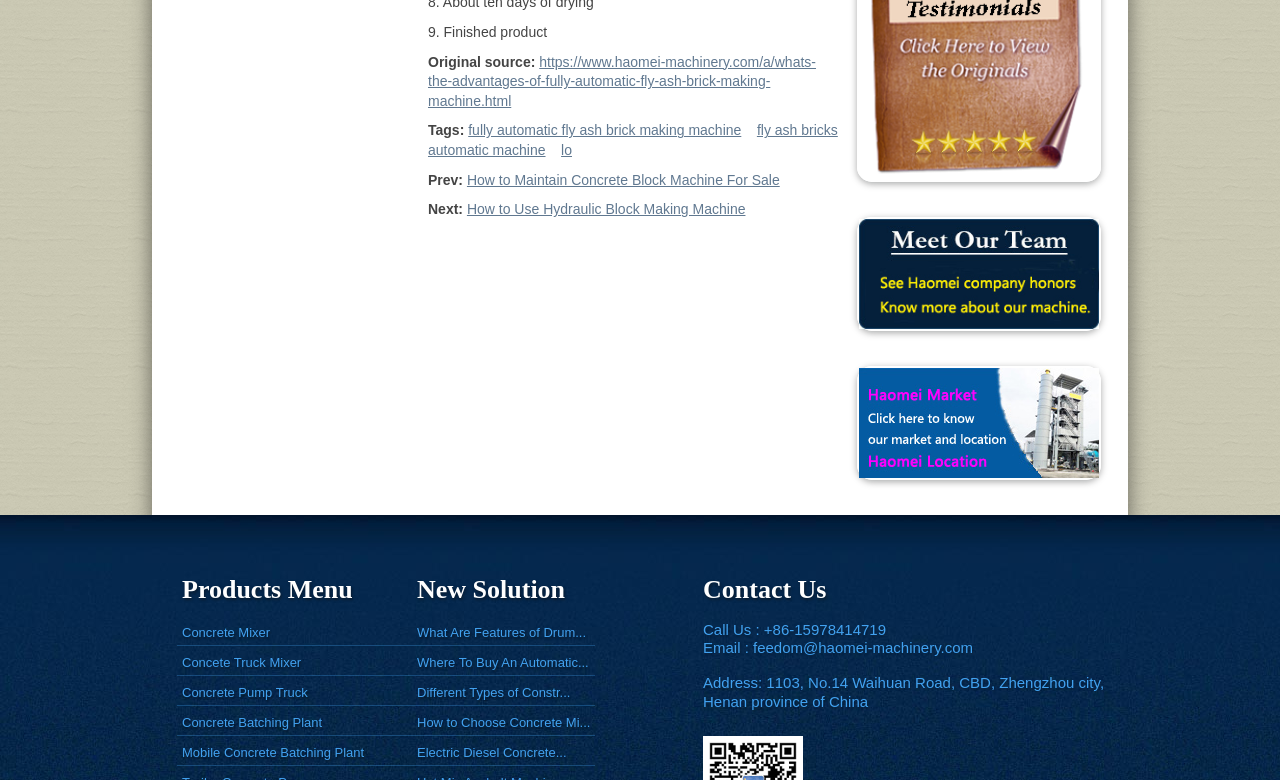Respond with a single word or phrase to the following question:
What is the email address to contact?

feedom@haomei-machinery.com